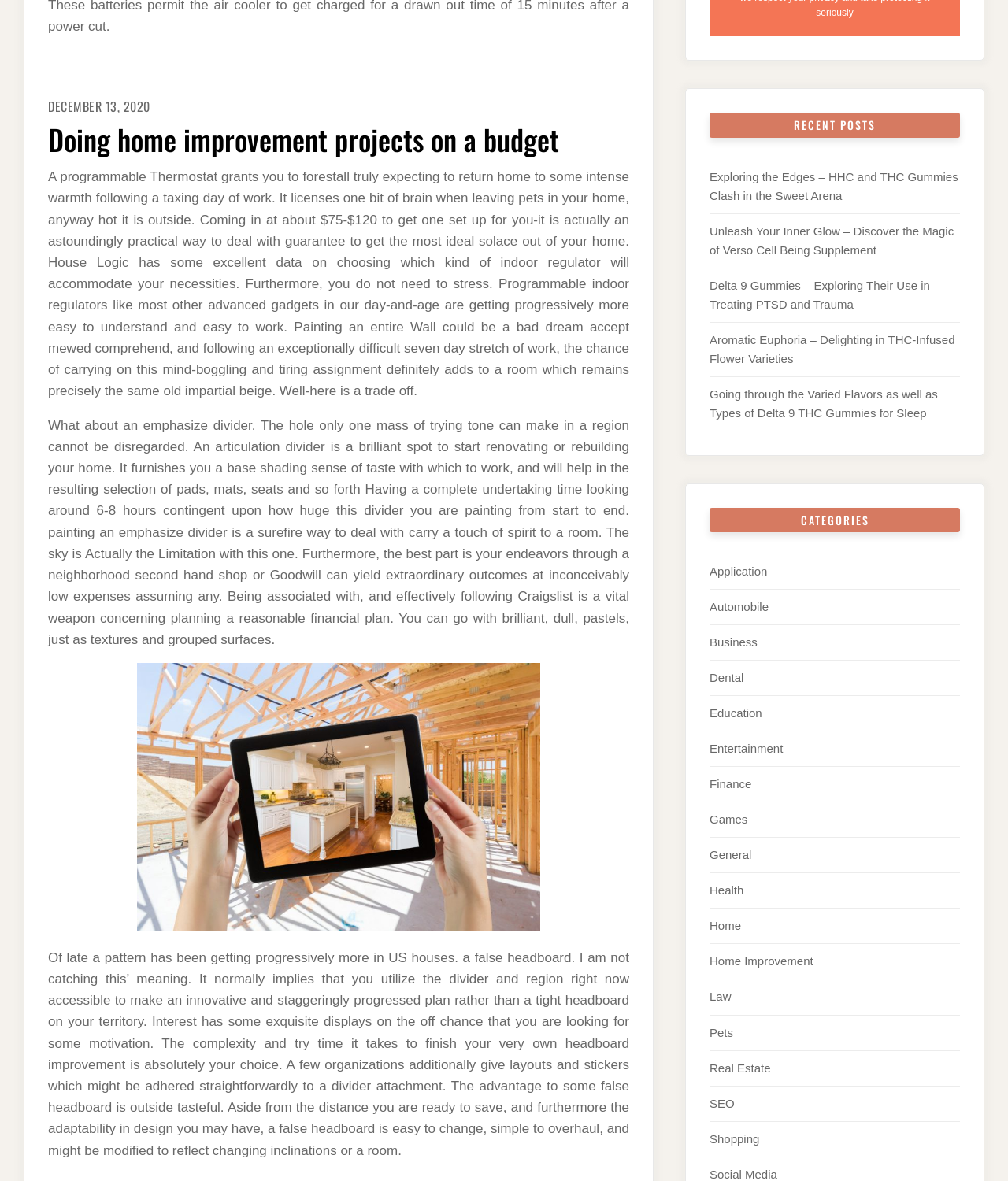Determine the bounding box coordinates of the clickable area required to perform the following instruction: "Click on the 'Doing home improvement projects on a budget' link". The coordinates should be represented as four float numbers between 0 and 1: [left, top, right, bottom].

[0.048, 0.1, 0.555, 0.135]